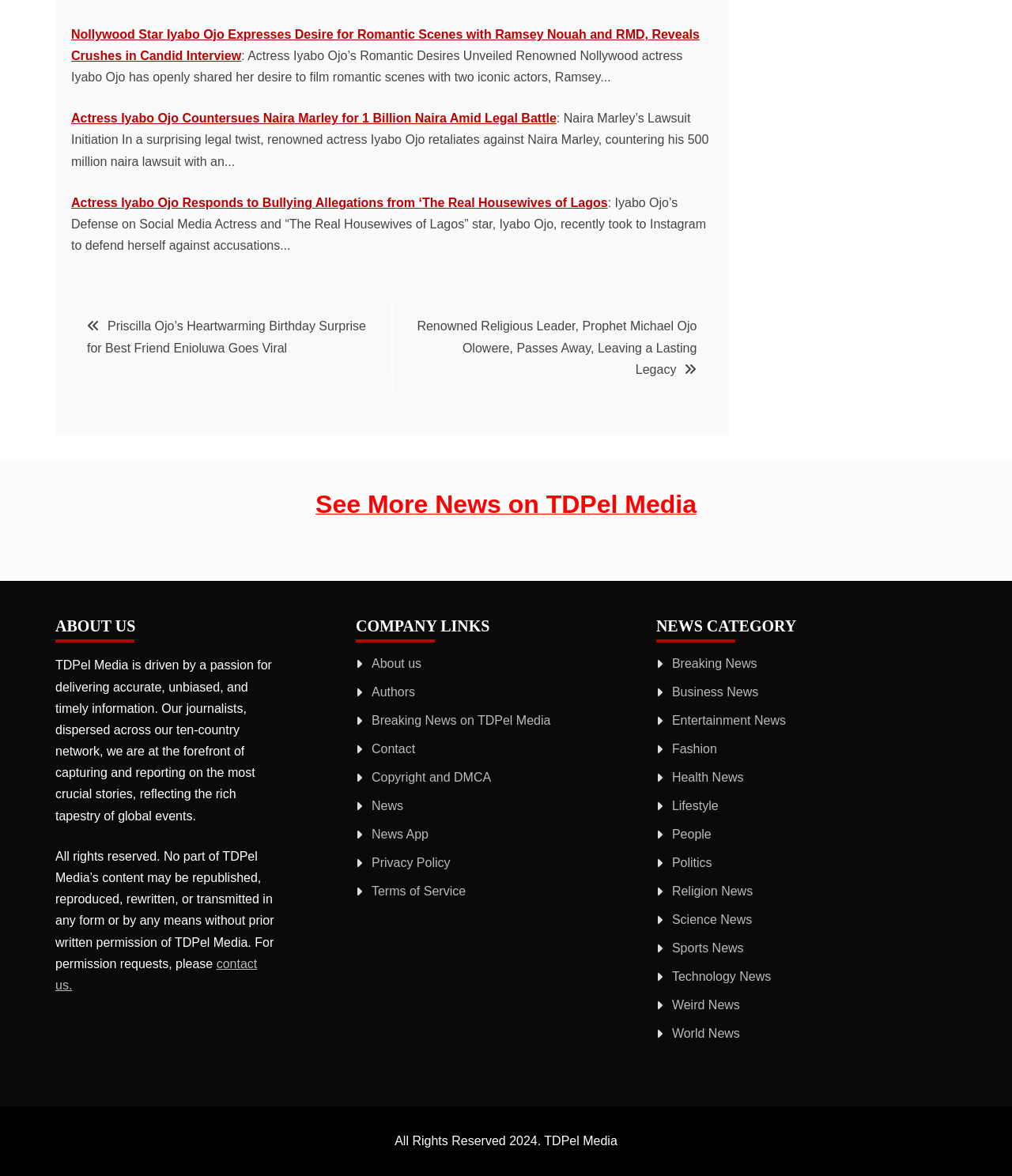Determine the bounding box for the HTML element described here: "Terms of Service". The coordinates should be given as [left, top, right, bottom] with each number being a float between 0 and 1.

[0.367, 0.752, 0.46, 0.764]